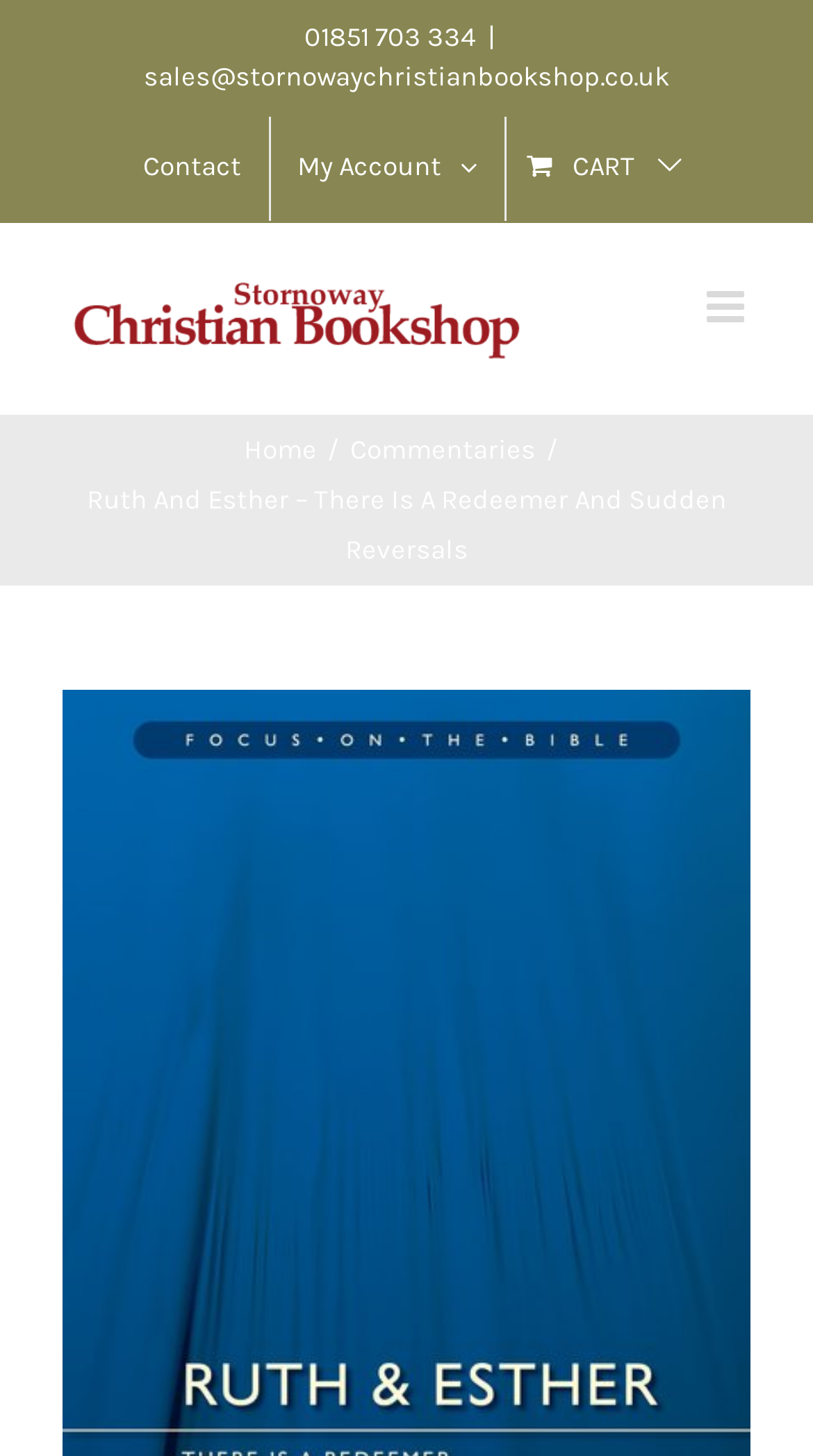Identify and extract the heading text of the webpage.

Ruth And Esther – There Is A Redeemer And Sudden Reversals